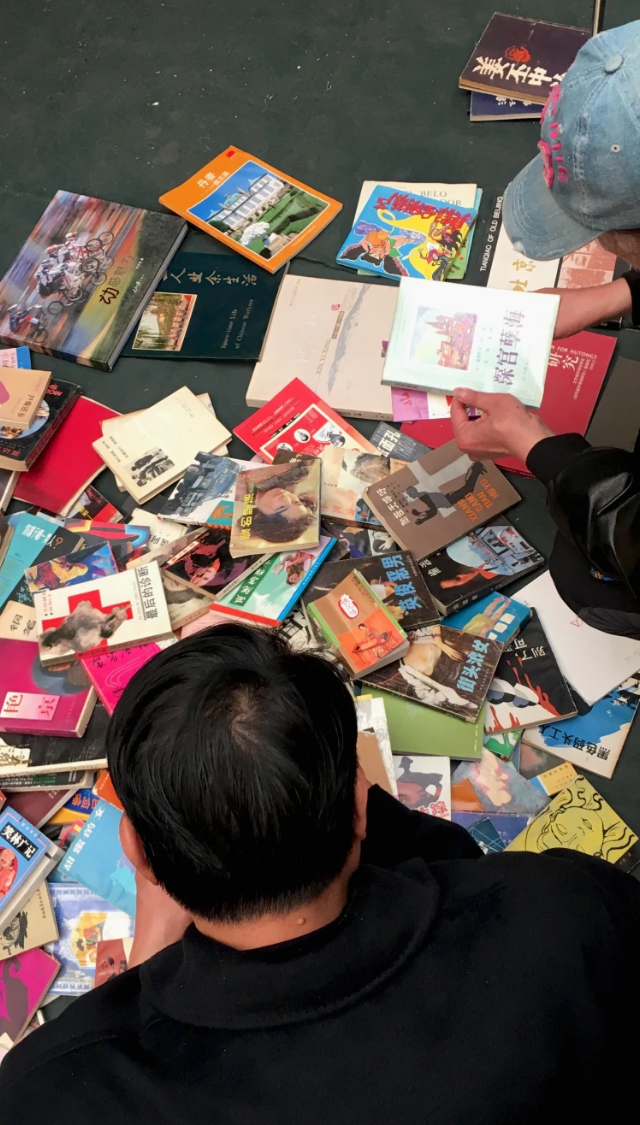What is reflected in the collection of books?
Observe the image and answer the question with a one-word or short phrase response.

Cultural and literary landscape of China